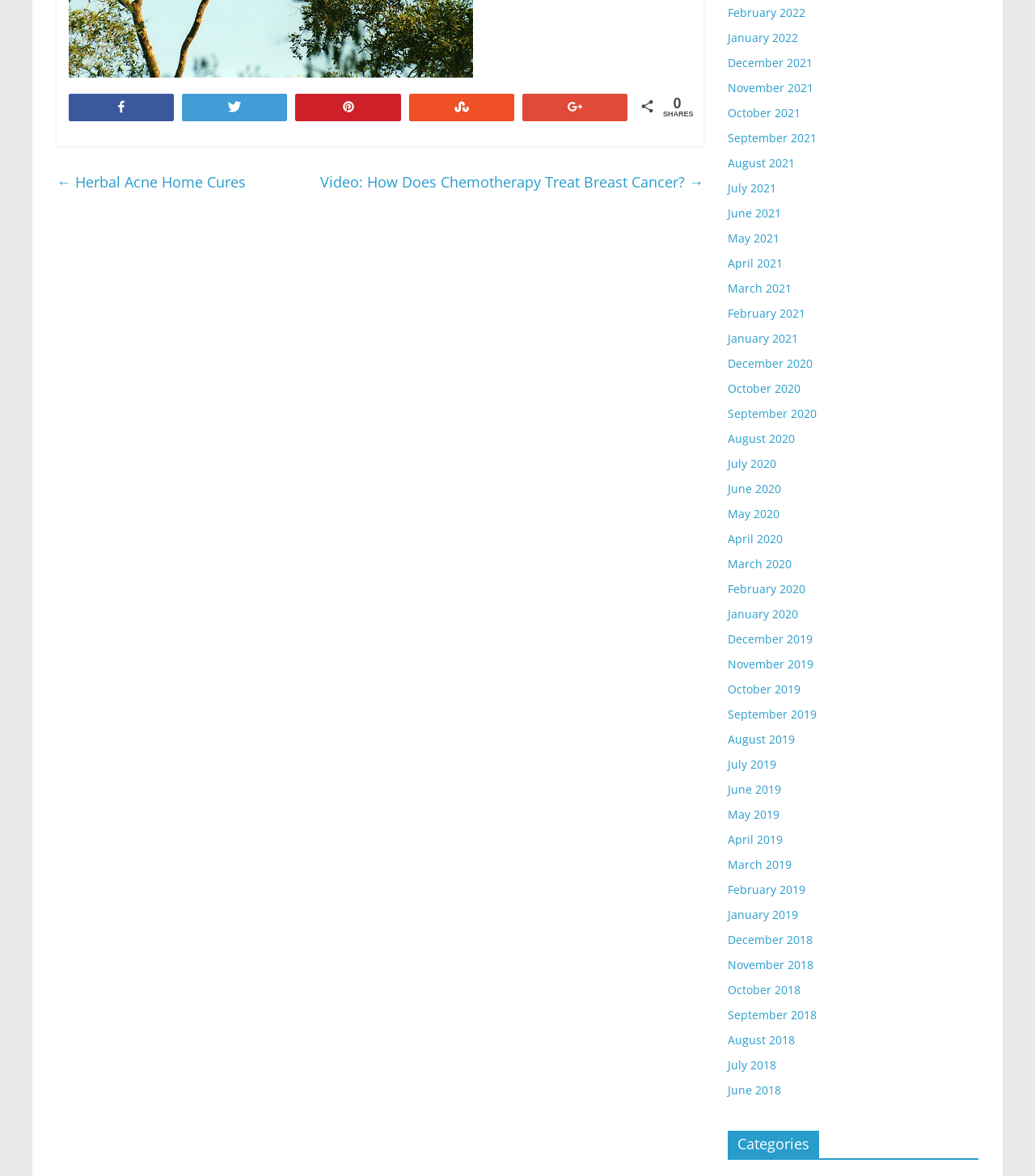Please mark the clickable region by giving the bounding box coordinates needed to complete this instruction: "Go to previous page".

[0.055, 0.143, 0.238, 0.166]